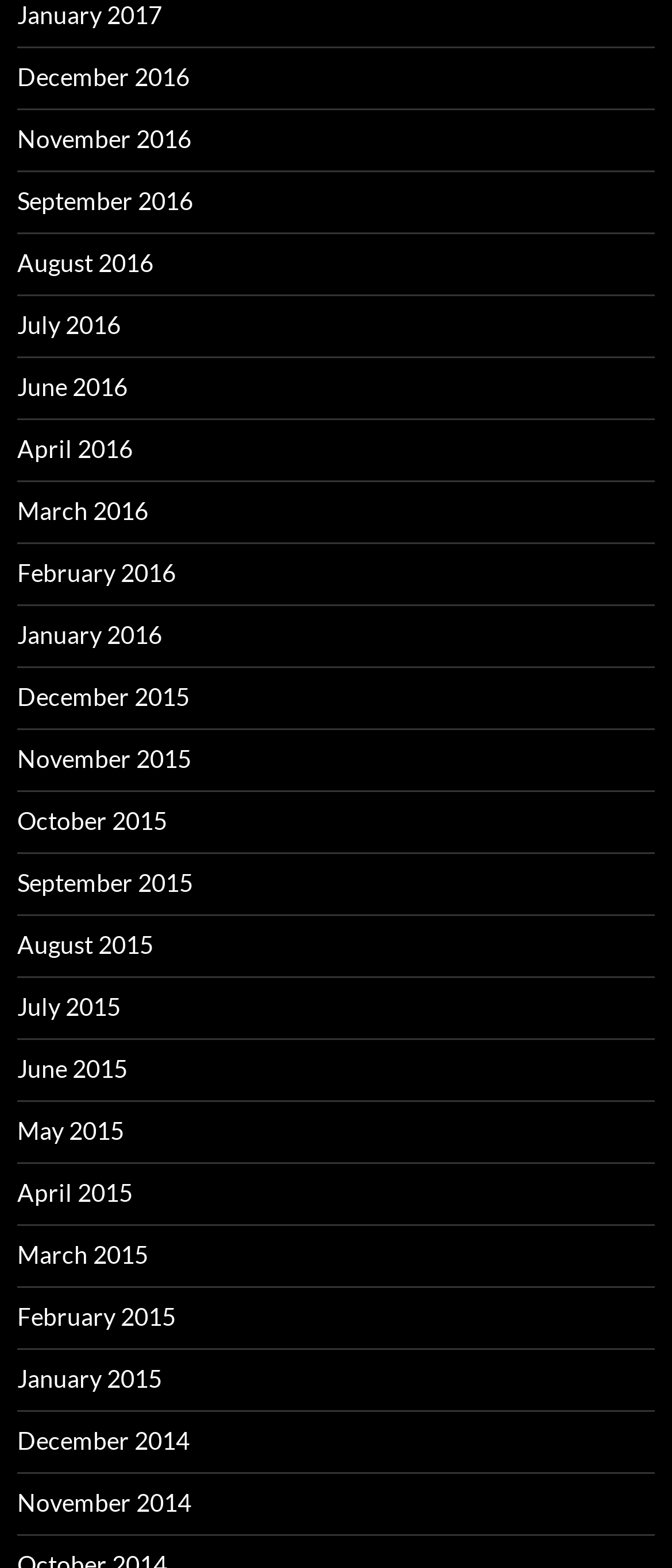Determine the bounding box coordinates of the region that needs to be clicked to achieve the task: "view January 2017".

[0.026, 0.0, 0.241, 0.019]